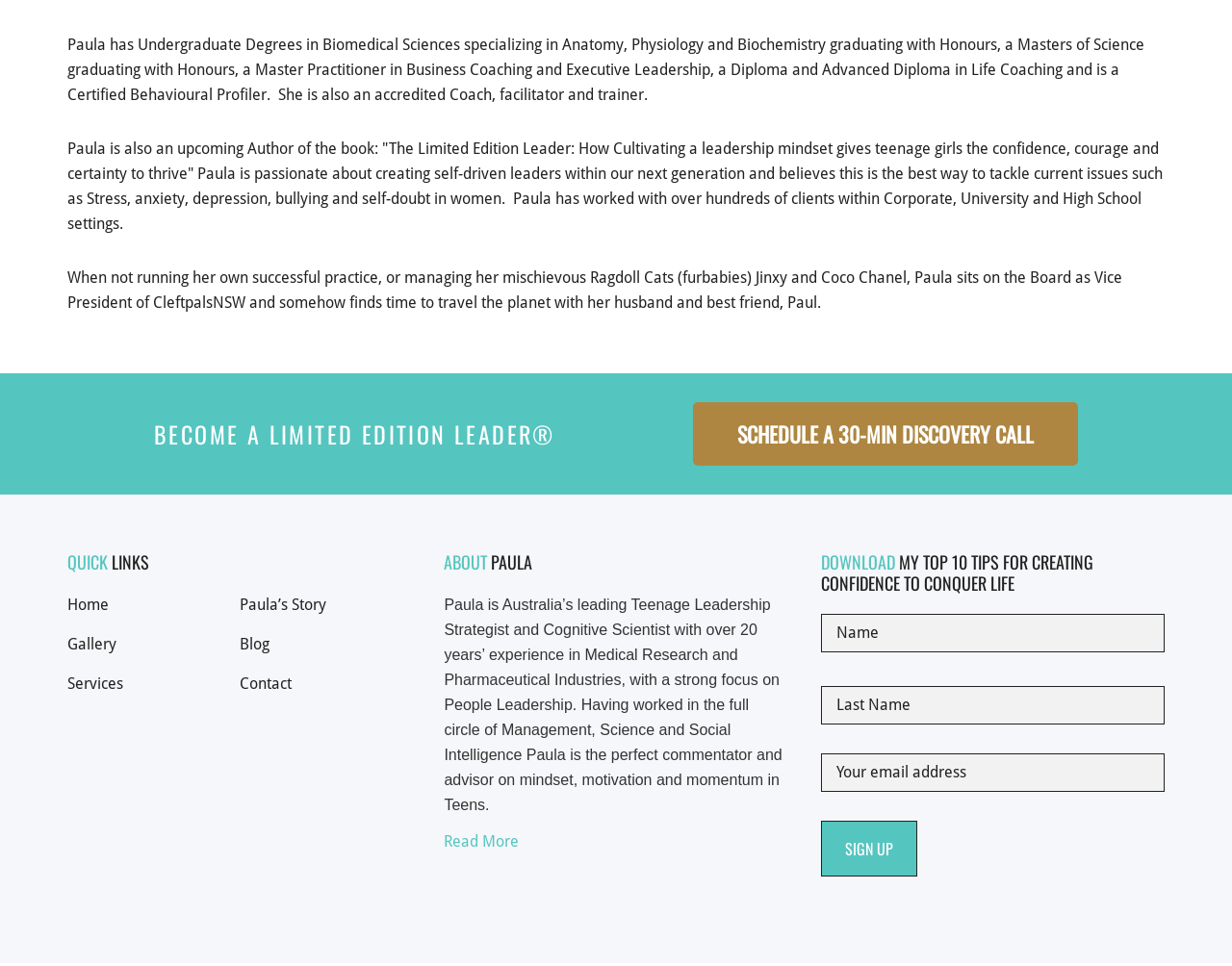Please specify the bounding box coordinates in the format (top-left x, top-left y, bottom-right x, bottom-right y), with all values as floating point numbers between 0 and 1. Identify the bounding box of the UI element described by: Schedule a 30-min Discovery Call

[0.562, 0.417, 0.875, 0.482]